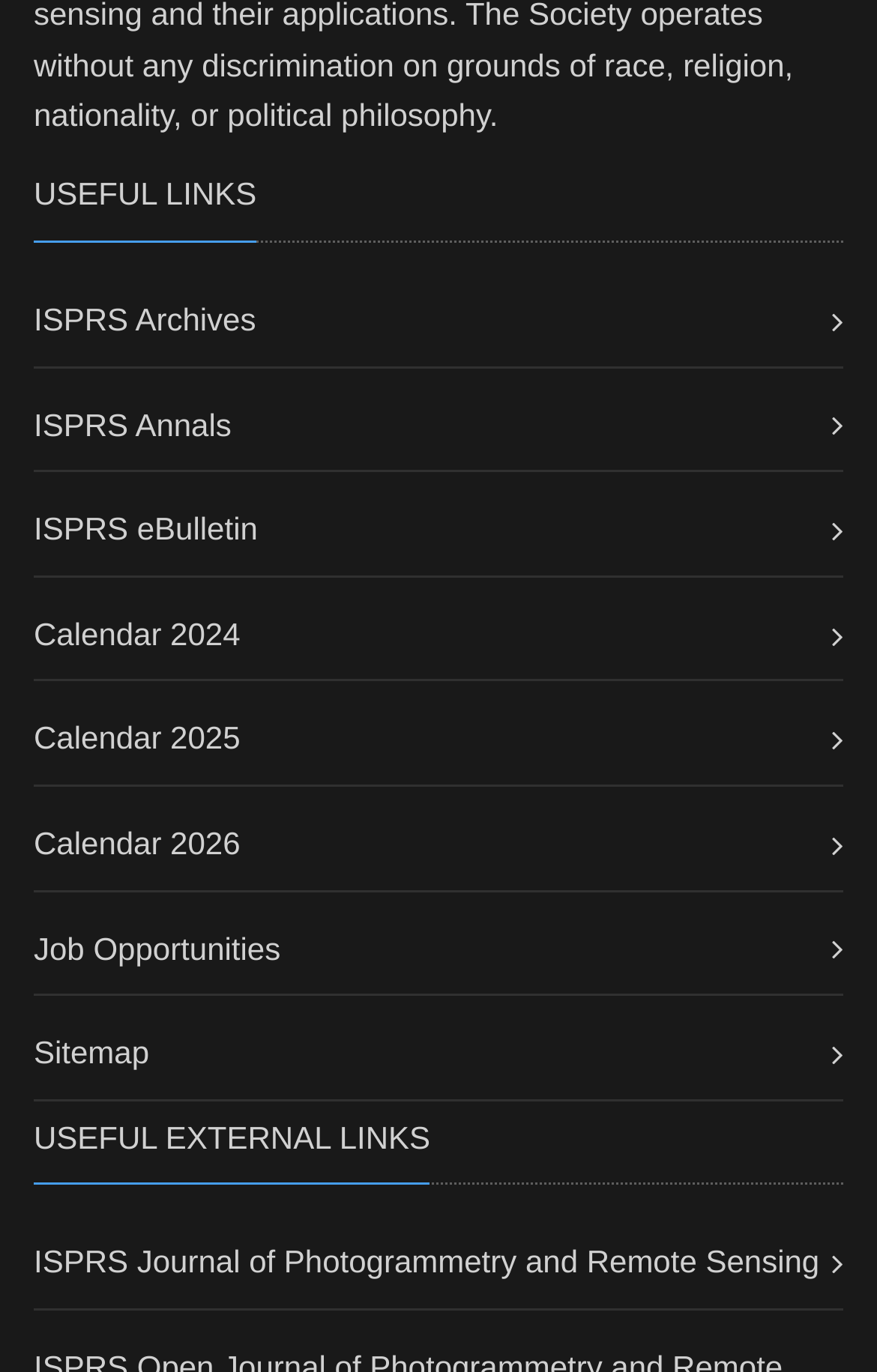Identify the bounding box coordinates for the element that needs to be clicked to fulfill this instruction: "access Sitemap". Provide the coordinates in the format of four float numbers between 0 and 1: [left, top, right, bottom].

[0.038, 0.754, 0.17, 0.78]